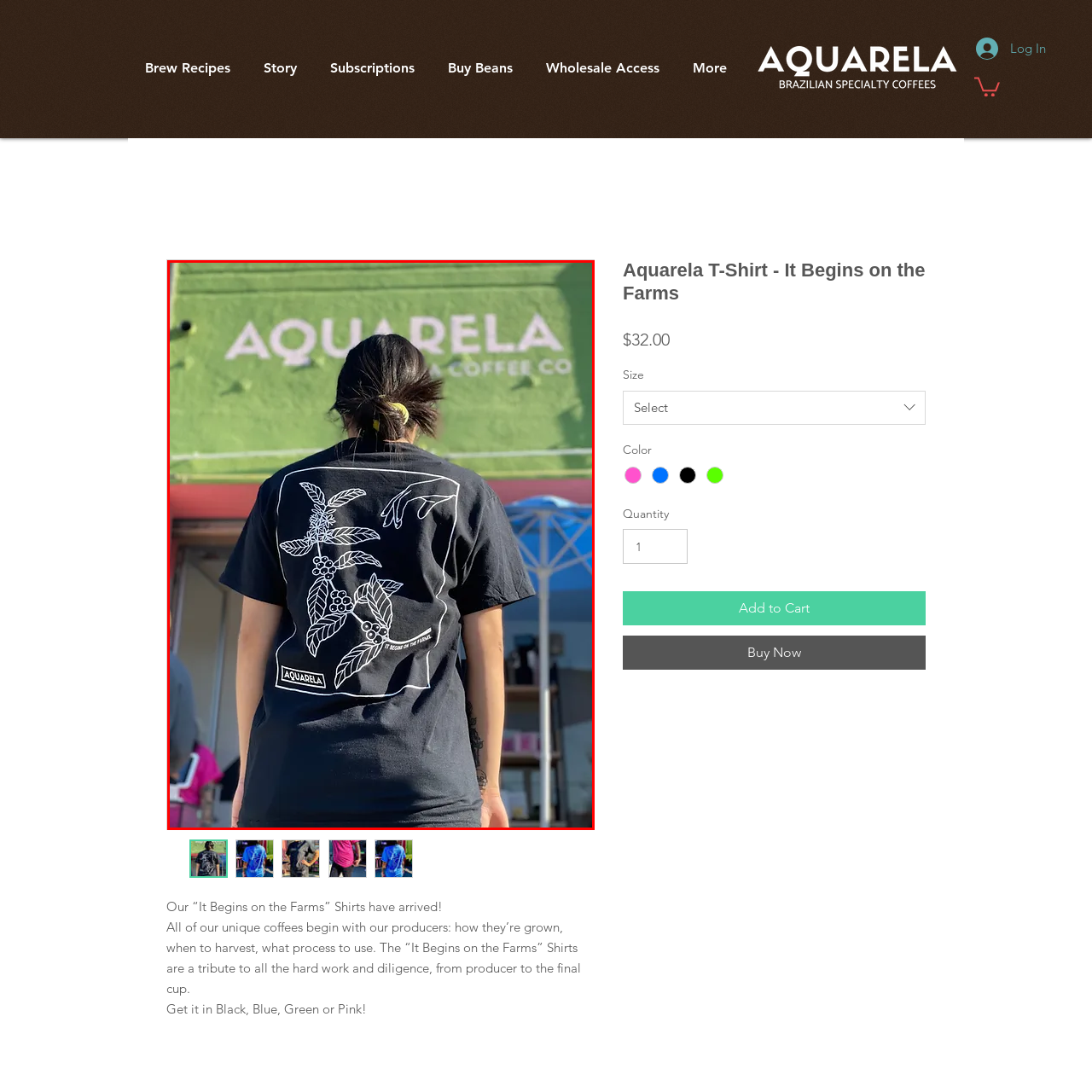Give a detailed caption for the image that is encased within the red bounding box.

The image features a person wearing the "Aquarela T-Shirt - It Begins on the Farms." The black shirt showcases a minimalist design on the back, depicting coffee plants with intricate line art, including leaves and coffee cherries, alongside a hand that emphasizes the care involved in coffee cultivation. The shirt is part of a tribute to the hard work of coffee producers. 

In the background, the vibrant green façade of the Aquarela Coffee shop can be seen, further enhancing the thematic connection to coffee cultivation. The setting is bright and lively, suggesting a warm, welcoming atmosphere that complements the mission of Aquarela Coffee, which celebrates its origins and the craftsmanship behind its products. This image evokes a sense of community and appreciation for the art of coffee making, as embodied by the detailed artwork on the shirt.